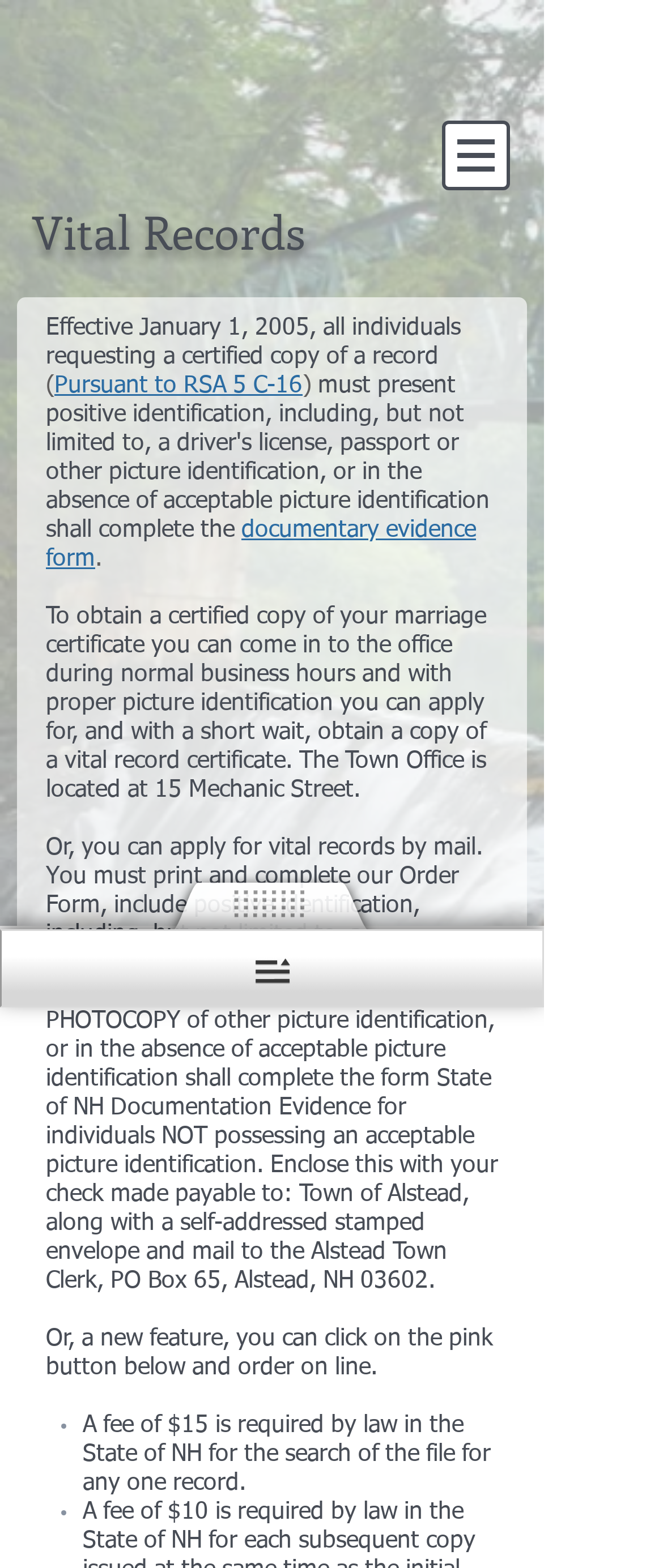Respond with a single word or phrase:
How much does it cost to search for a vital record?

$15